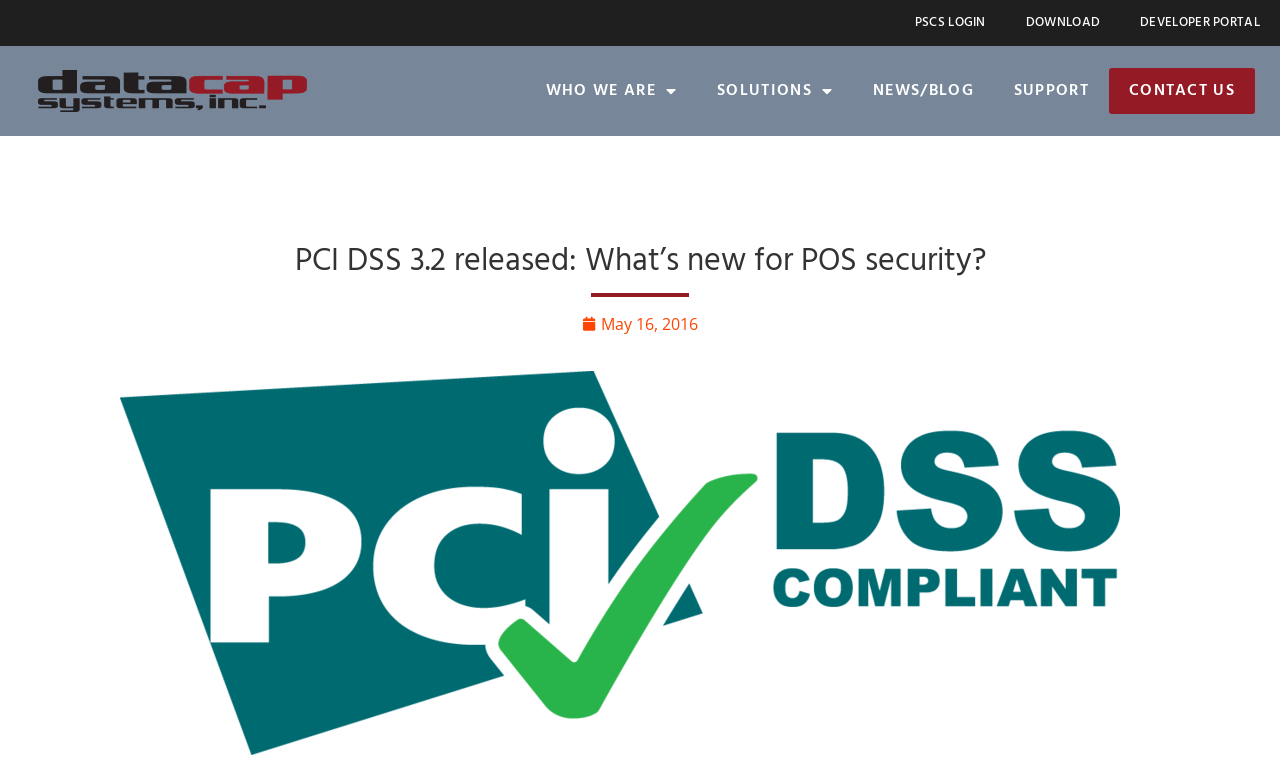Identify the bounding box coordinates of the clickable section necessary to follow the following instruction: "Go to the NEWS/BLOG page". The coordinates should be presented as four float numbers from 0 to 1, i.e., [left, top, right, bottom].

[0.667, 0.089, 0.776, 0.149]